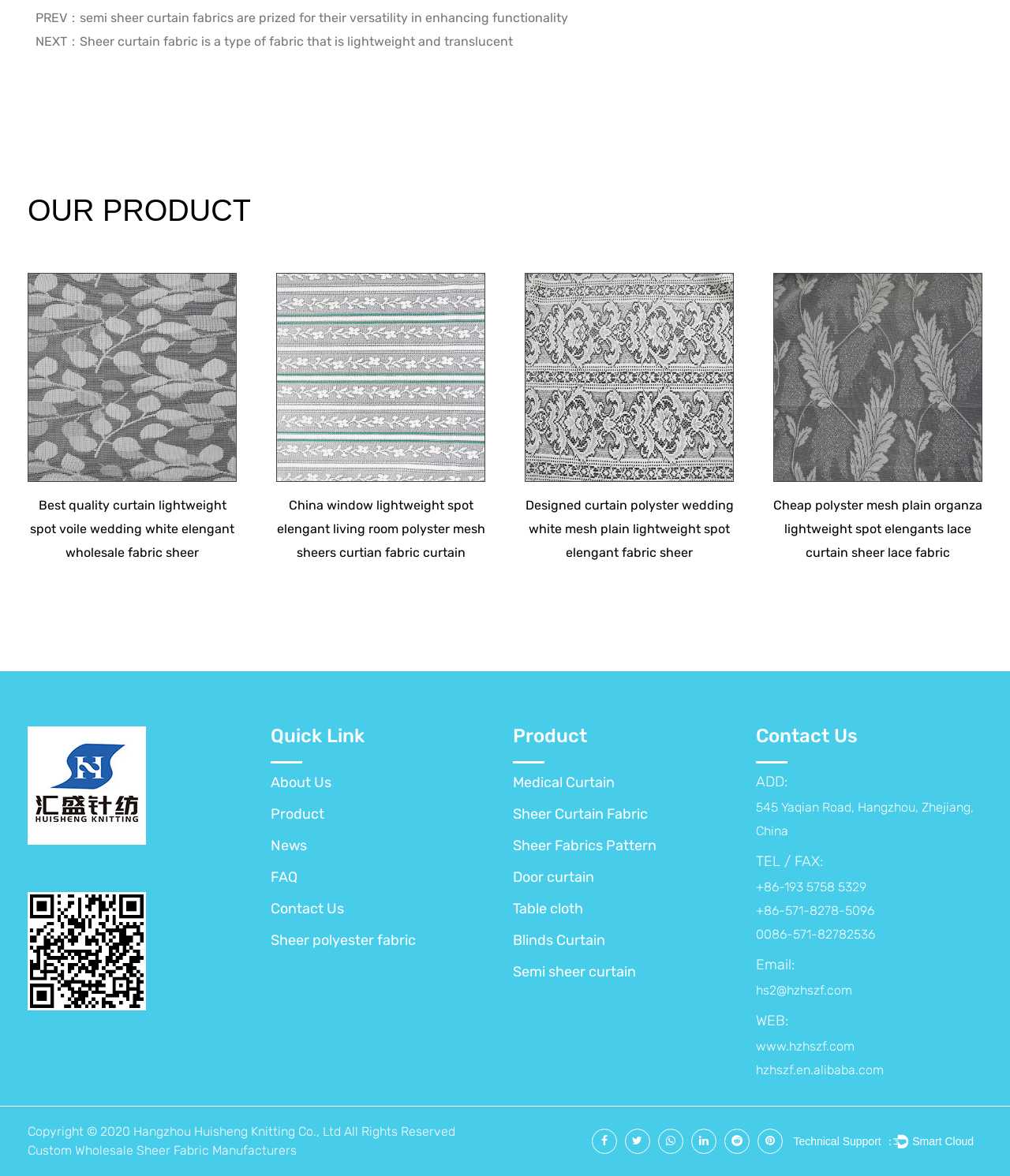Kindly respond to the following question with a single word or a brief phrase: 
How can I contact the company?

By phone, email, or fax